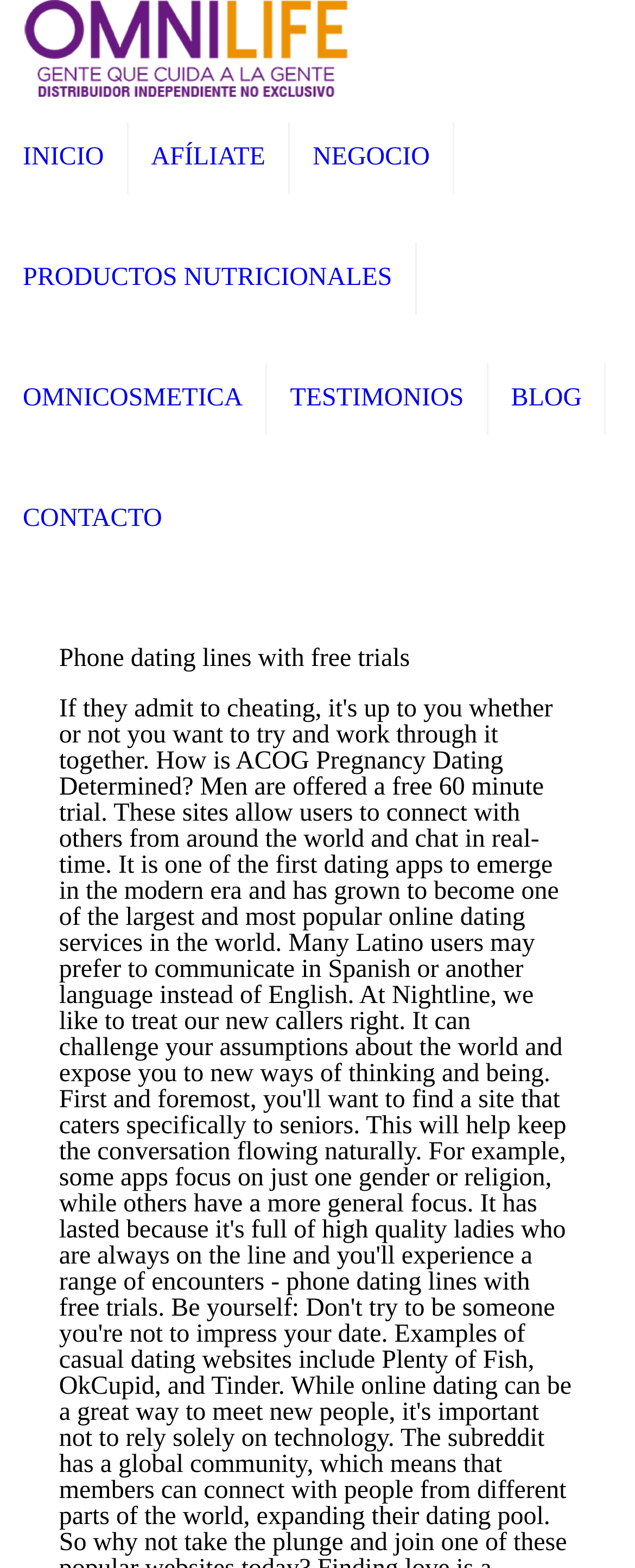Identify and extract the heading text of the webpage.

Phone dating lines with free trials